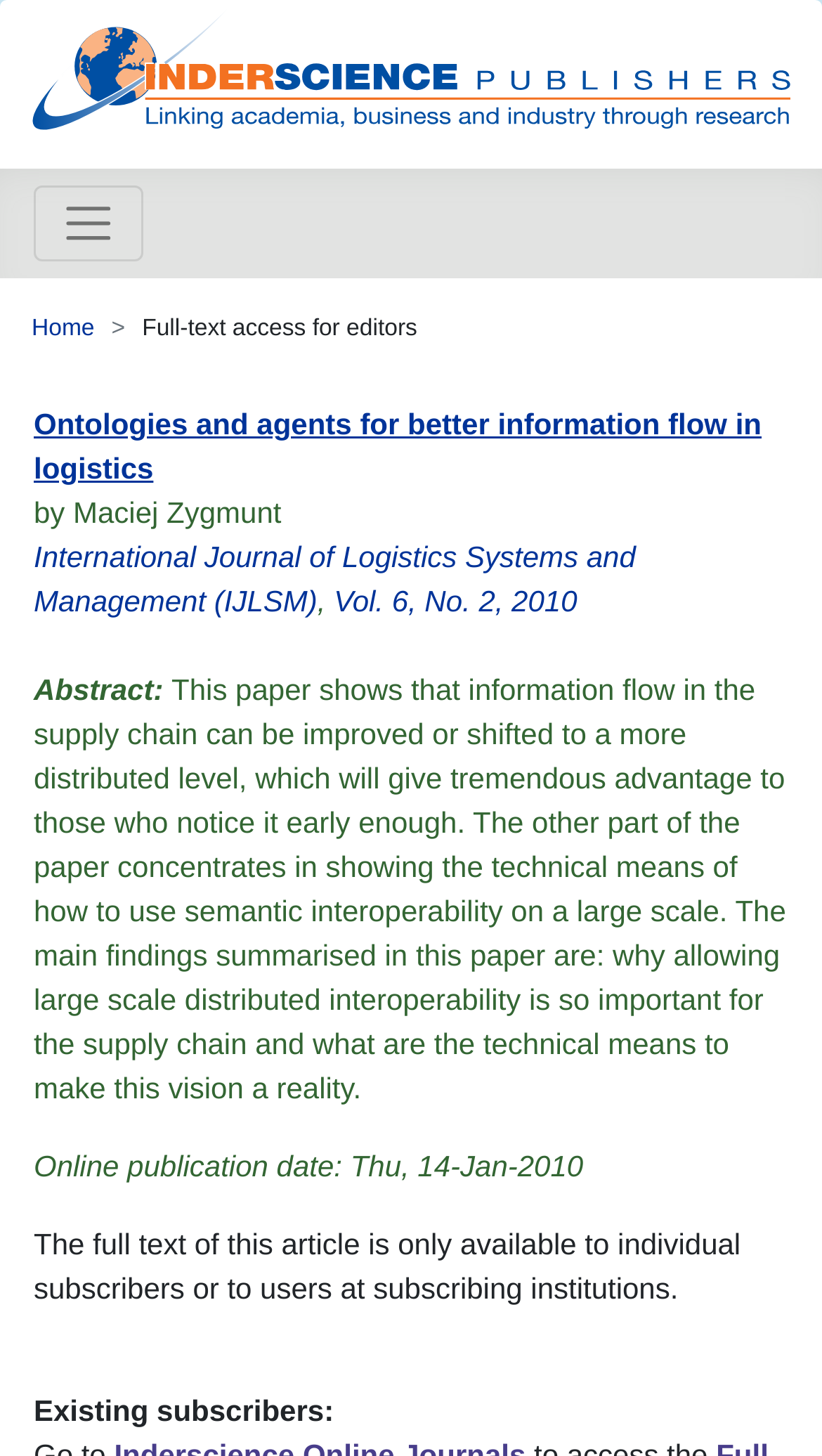Extract the bounding box coordinates of the UI element described by: "British Columbia". The coordinates should include four float numbers ranging from 0 to 1, e.g., [left, top, right, bottom].

None